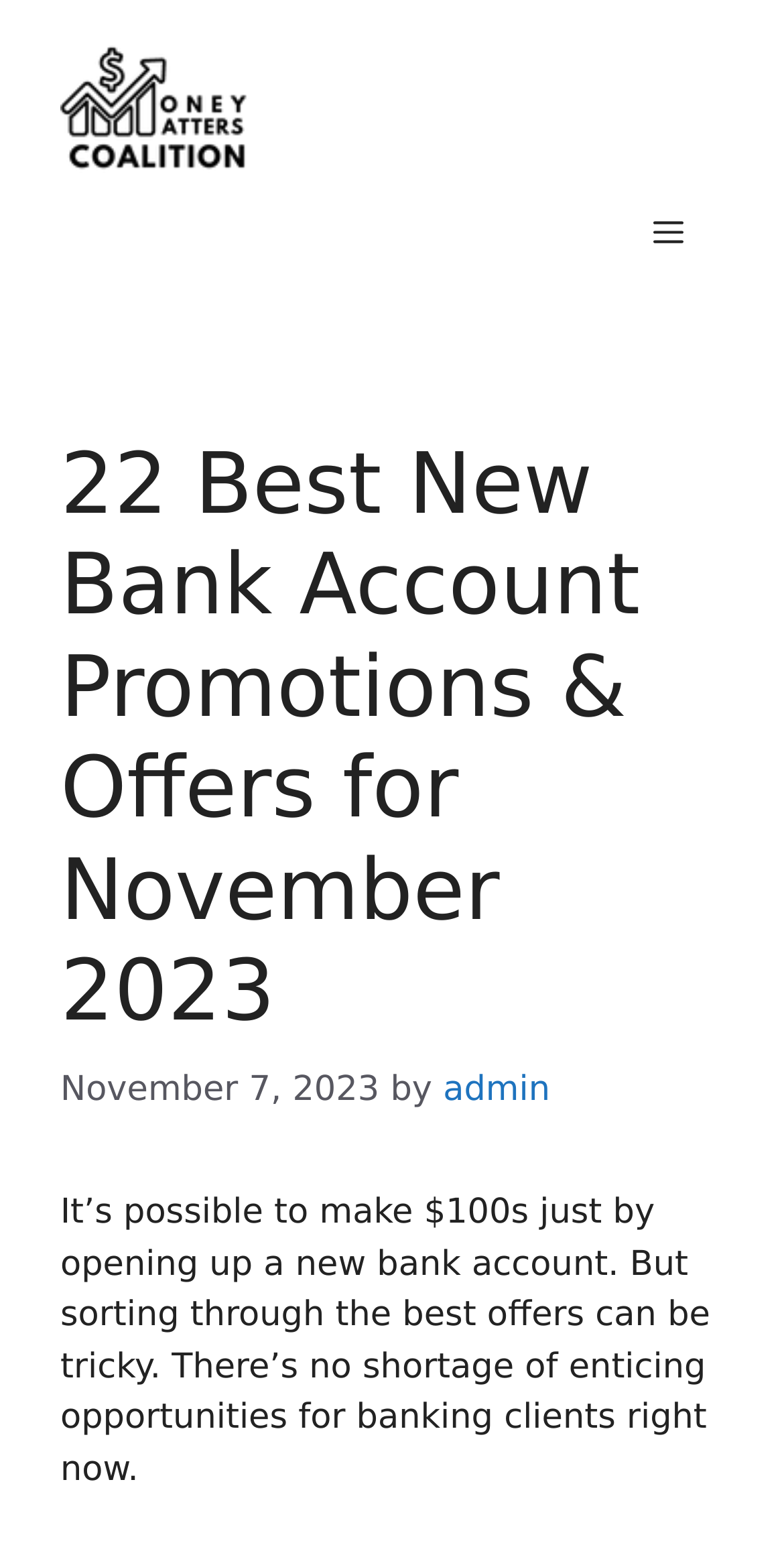Provide the bounding box coordinates of the HTML element this sentence describes: "Menu". The bounding box coordinates consist of four float numbers between 0 and 1, i.e., [left, top, right, bottom].

[0.782, 0.112, 0.923, 0.19]